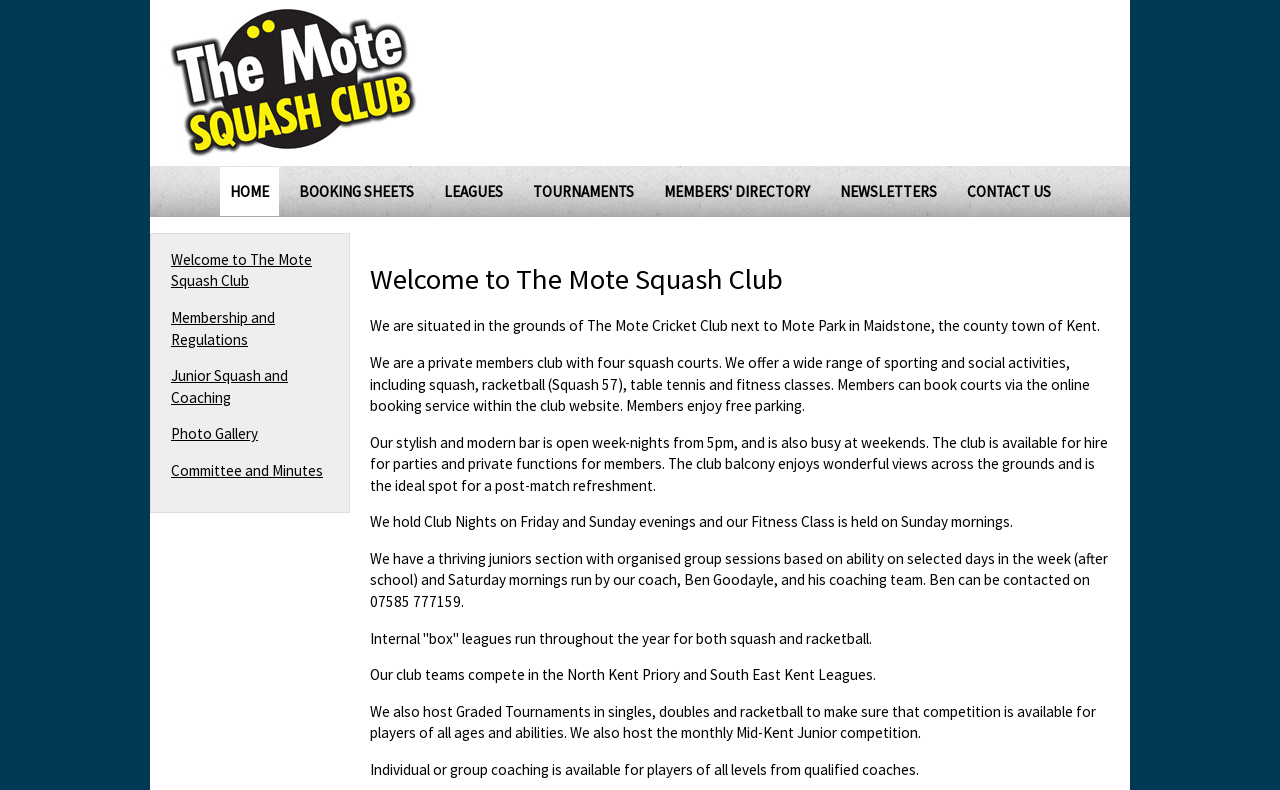Using the elements shown in the image, answer the question comprehensively: How many squash courts does the club have?

I found this answer by reading the StaticText element that mentions 'We are a private members club with four squash courts.' This text provides information about the club's facilities.